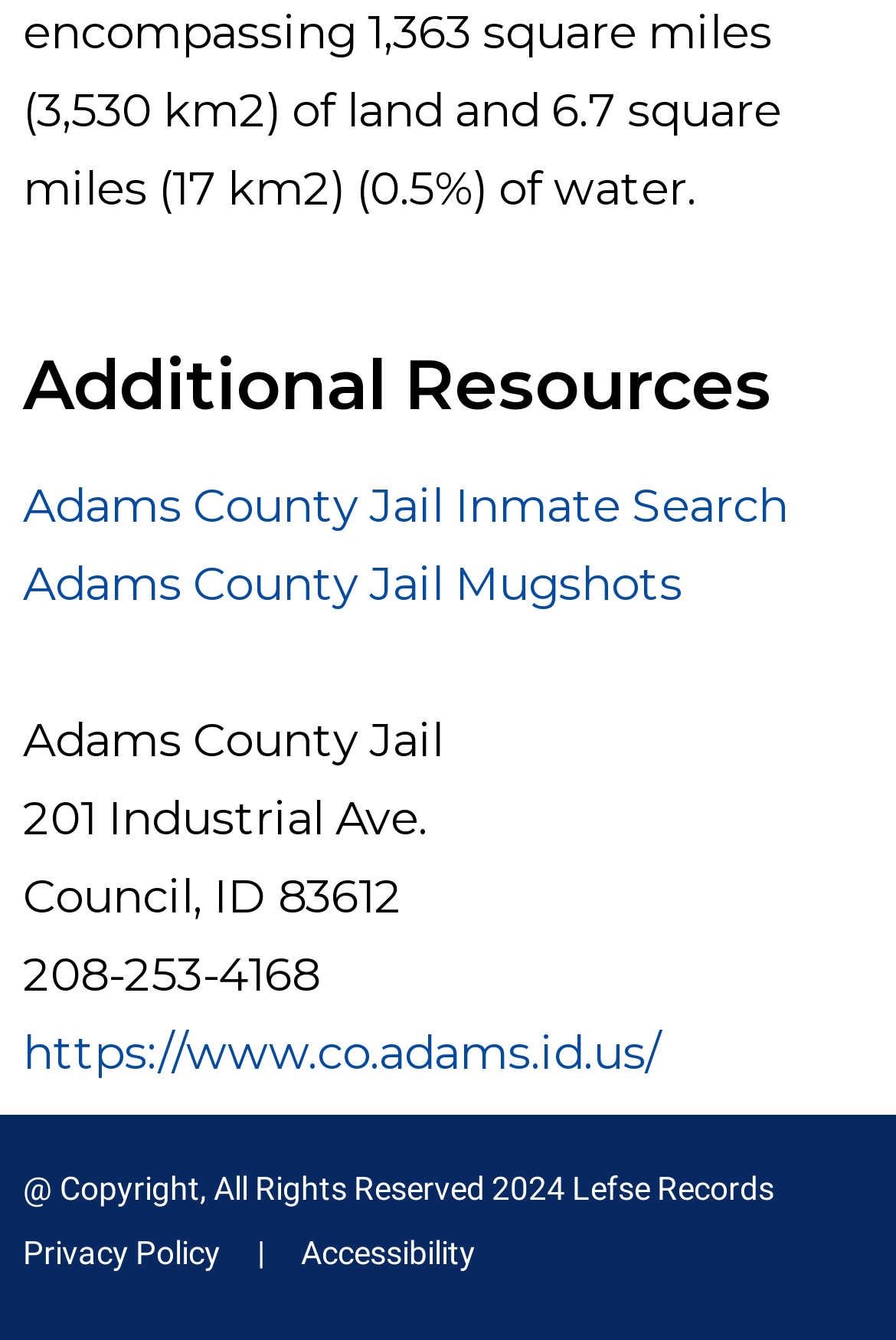What is the address of the jail?
Please craft a detailed and exhaustive response to the question.

The webpage has static text elements displaying the address '201 Industrial Ave.' and 'Council, ID 83612', which together form the full address of the jail.